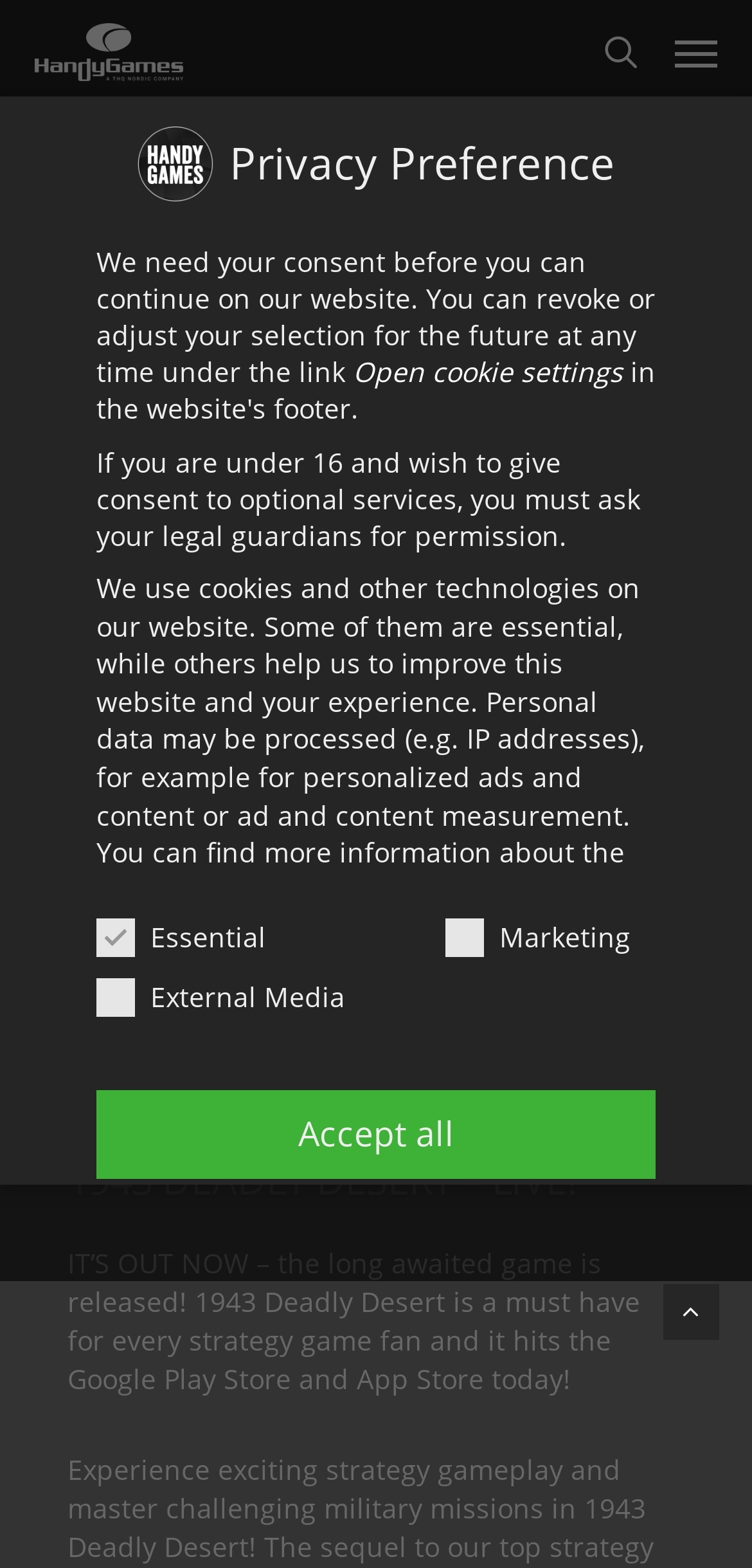Bounding box coordinates must be specified in the format (top-left x, top-left y, bottom-right x, bottom-right y). All values should be floating point numbers between 0 and 1. What are the bounding box coordinates of the UI element described as: alt="HandyGames™"

[0.046, 0.015, 0.243, 0.052]